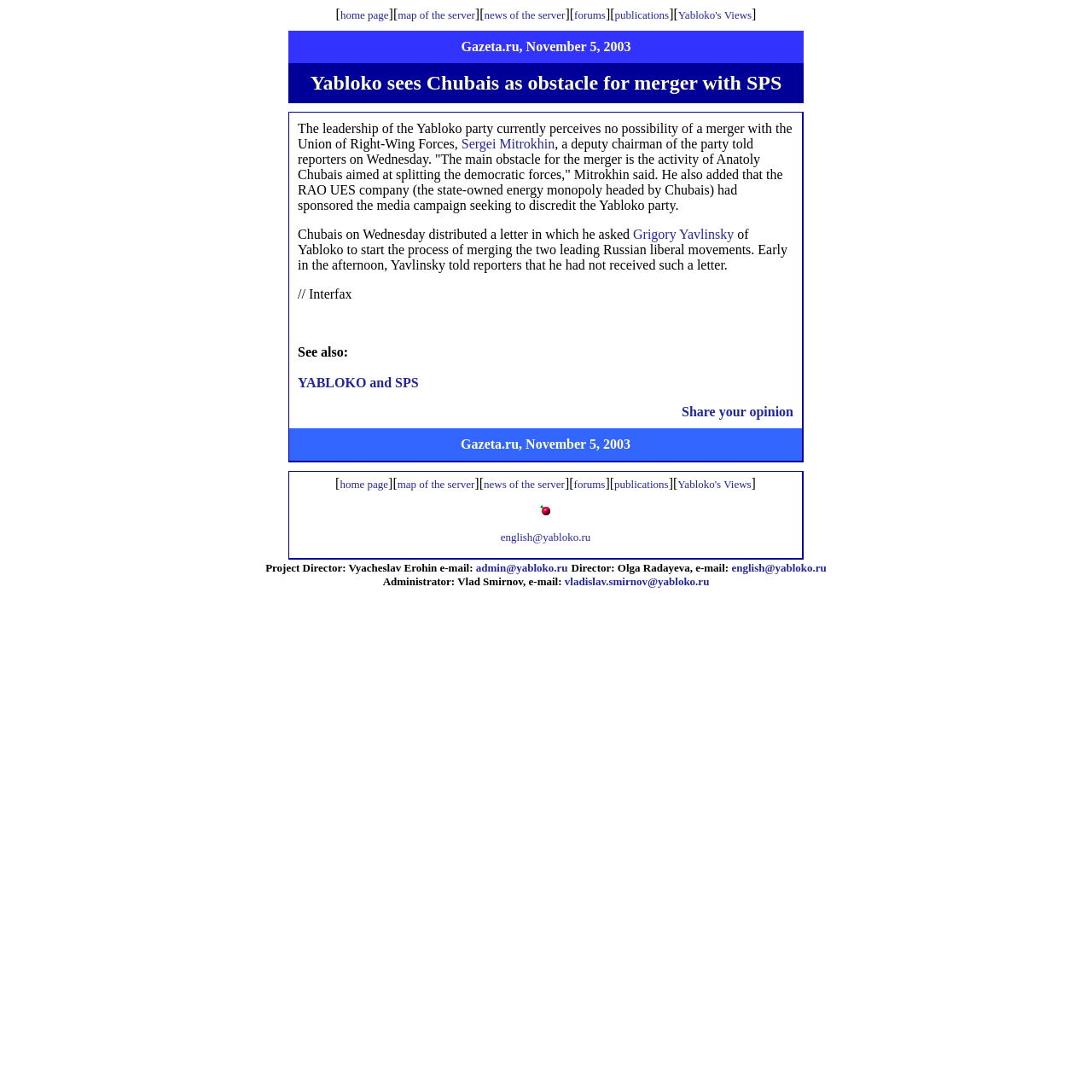Locate the bounding box coordinates of the area you need to click to fulfill this instruction: 'contact english@yabloko.ru'. The coordinates must be in the form of four float numbers ranging from 0 to 1: [left, top, right, bottom].

[0.67, 0.514, 0.757, 0.526]